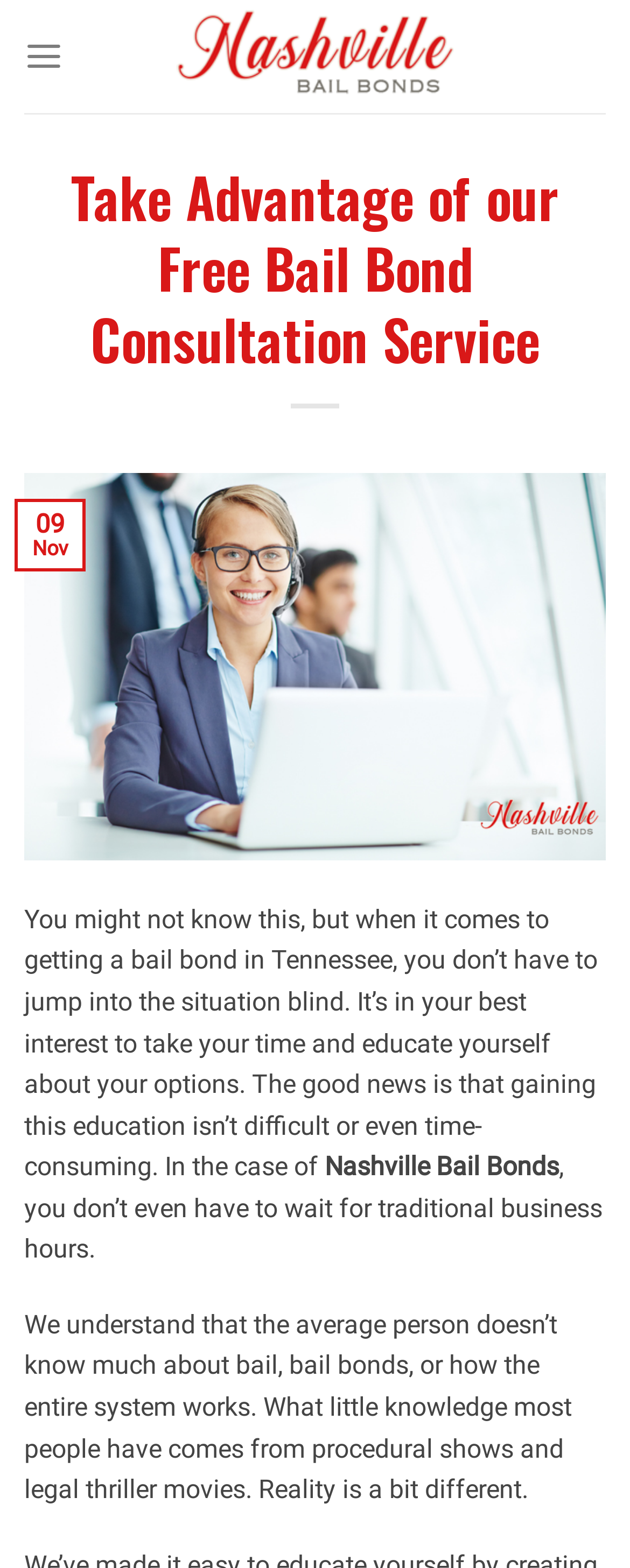Give a comprehensive overview of the webpage, including key elements.

The webpage is about Nashville Bail Bonds, a 24/7 bail bond consultation service in Tennessee. At the top of the page, there is a logo of Nashville Bail Bonds, accompanied by a link to the website's homepage. Below the logo, there is a menu link that expands to reveal the main navigation menu.

The main content of the page is divided into sections. The first section has a heading that reads "Take Advantage of our Free Bail Bond Consultation Service" and is accompanied by an image related to Nashville Bail Bonds. Below the heading, there is a paragraph of text that explains the importance of educating oneself about bail bond options in Tennessee. The text is followed by a brief mention of Nashville Bail Bonds and how they are available 24/7, even on holidays.

Further down the page, there is another section of text that explains how most people's knowledge of bail and bail bonds comes from TV shows and movies, but the reality is different. This section is positioned below the previous one, taking up most of the lower half of the page.

Throughout the page, there are several instances of the Nashville Bail Bonds logo and text, emphasizing the brand's identity and services. Overall, the webpage is focused on providing information about bail bonds in Tennessee and promoting Nashville Bail Bonds as a reliable and available consultation service.